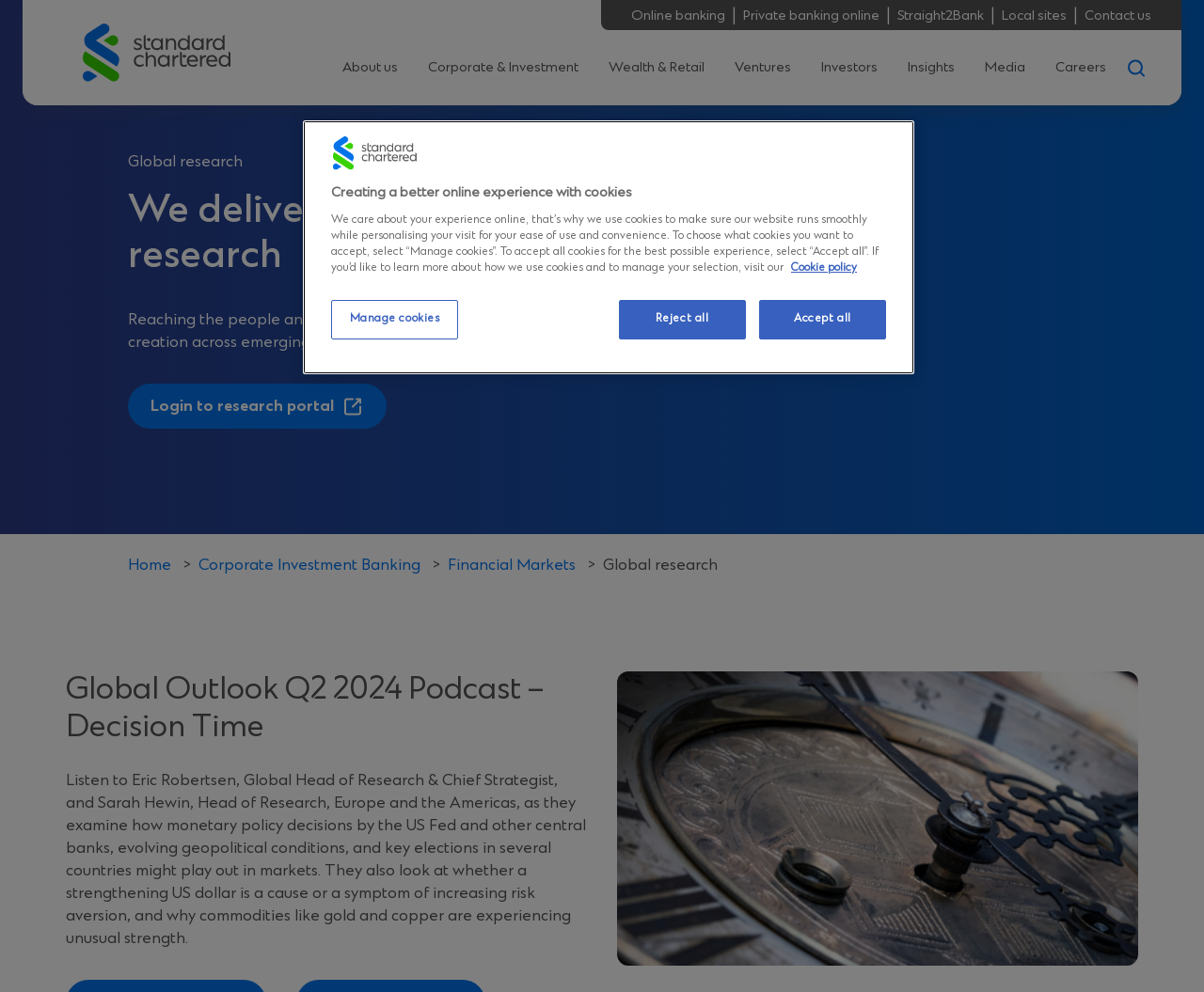Locate the bounding box coordinates of the element's region that should be clicked to carry out the following instruction: "Click Standard Chartered logo". The coordinates need to be four float numbers between 0 and 1, i.e., [left, top, right, bottom].

[0.069, 0.023, 0.191, 0.083]